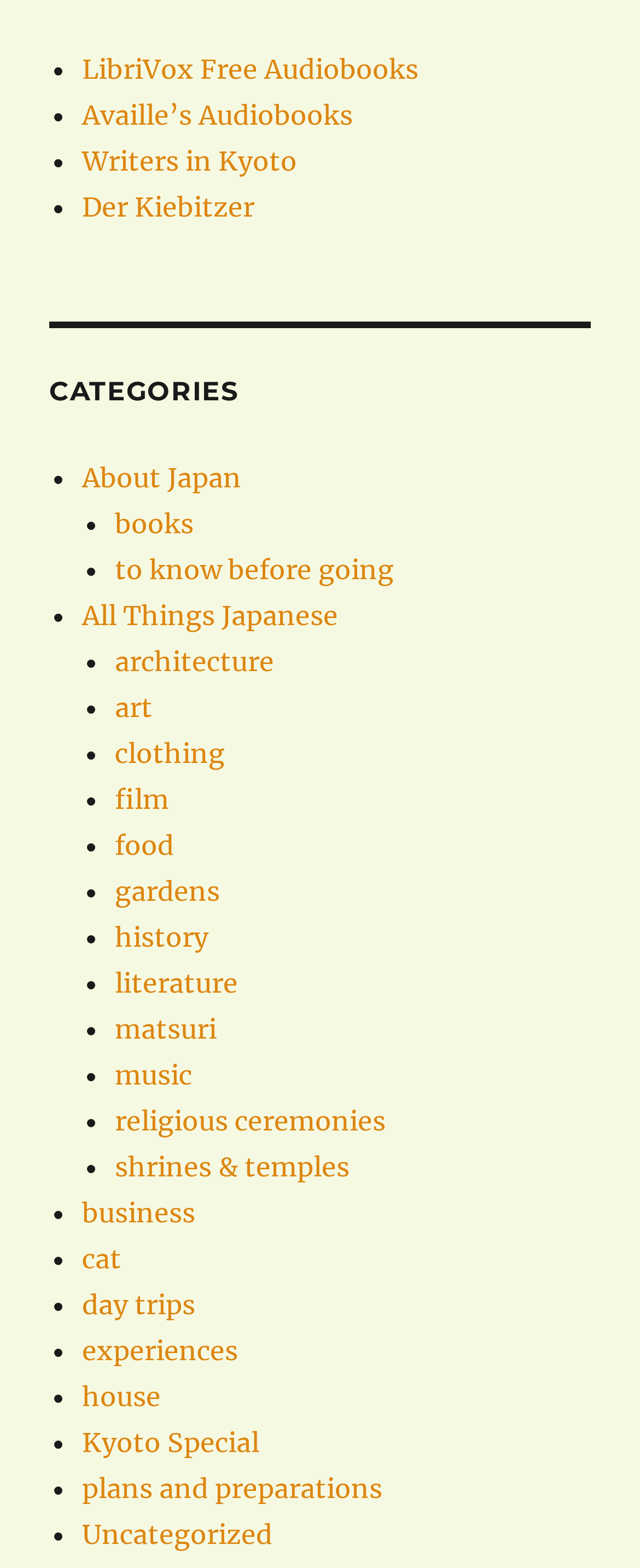Extract the bounding box coordinates for the UI element described as: "religious ceremonies".

[0.179, 0.704, 0.603, 0.725]